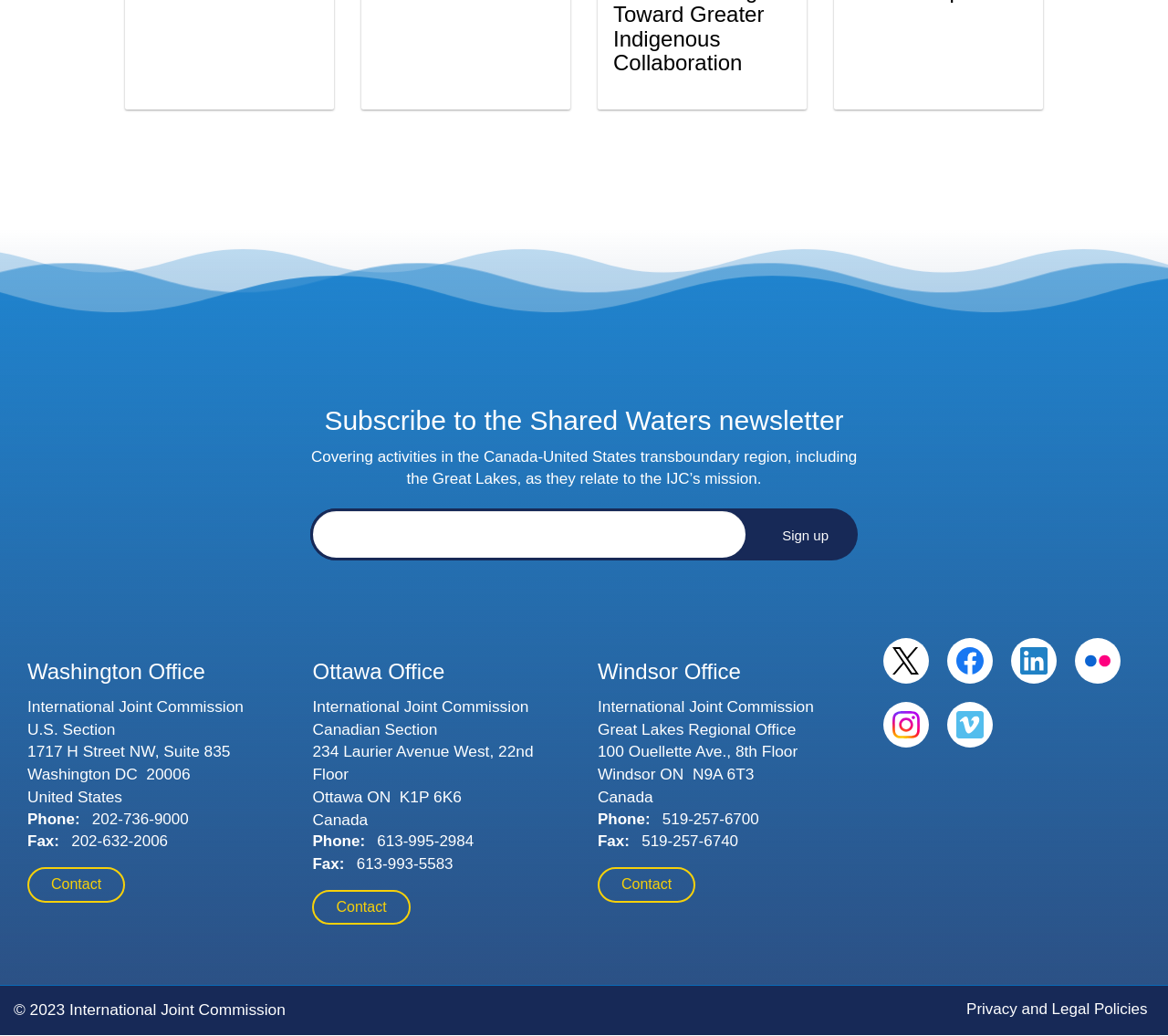Can you find the bounding box coordinates for the element that needs to be clicked to execute this instruction: "Subscribe to the Shared Waters newsletter"? The coordinates should be given as four float numbers between 0 and 1, i.e., [left, top, right, bottom].

[0.278, 0.391, 0.722, 0.42]